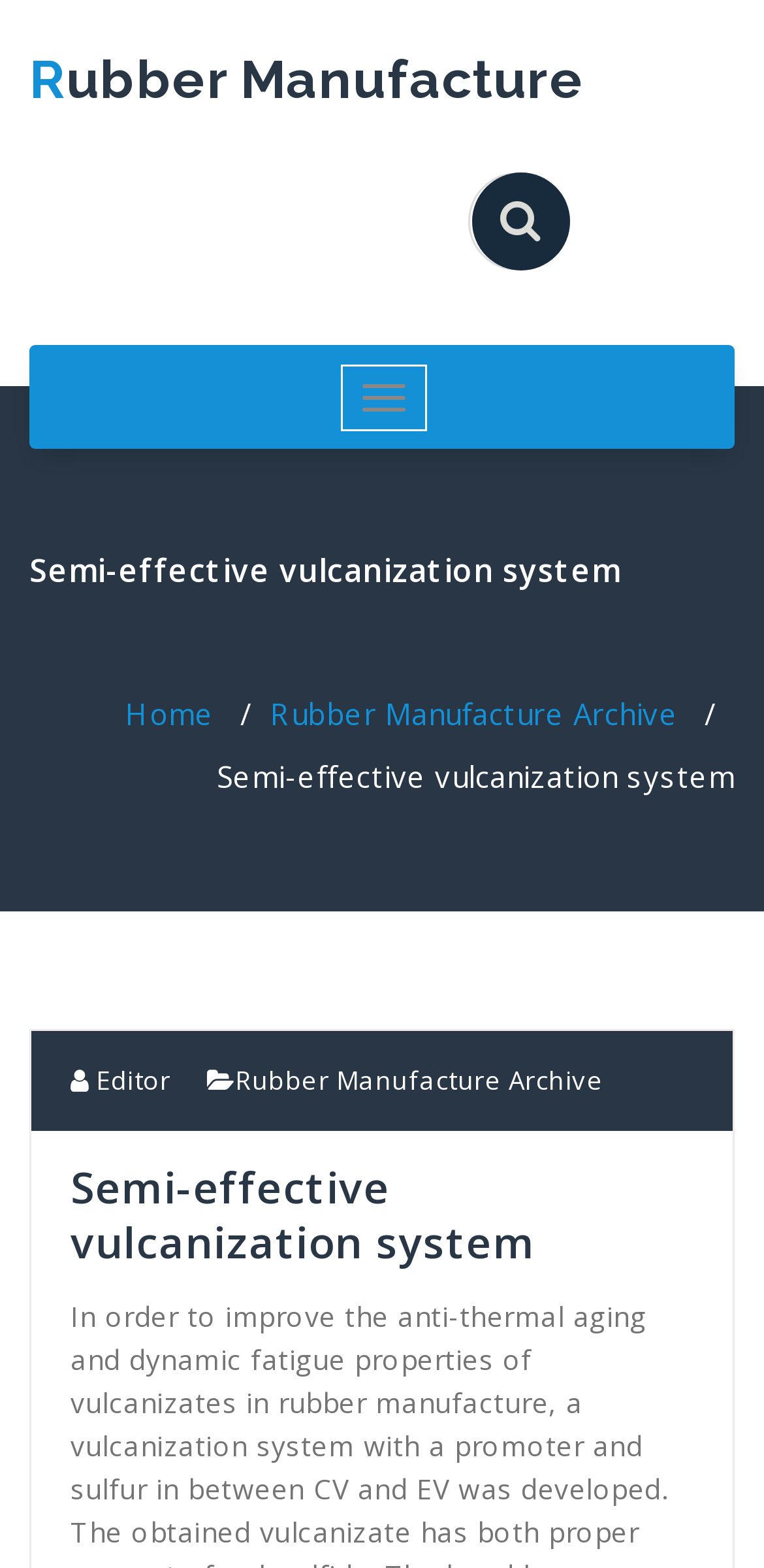Locate the bounding box coordinates of the clickable region necessary to complete the following instruction: "Go to Rubber Manufacture Archive". Provide the coordinates in the format of four float numbers between 0 and 1, i.e., [left, top, right, bottom].

[0.354, 0.442, 0.887, 0.468]